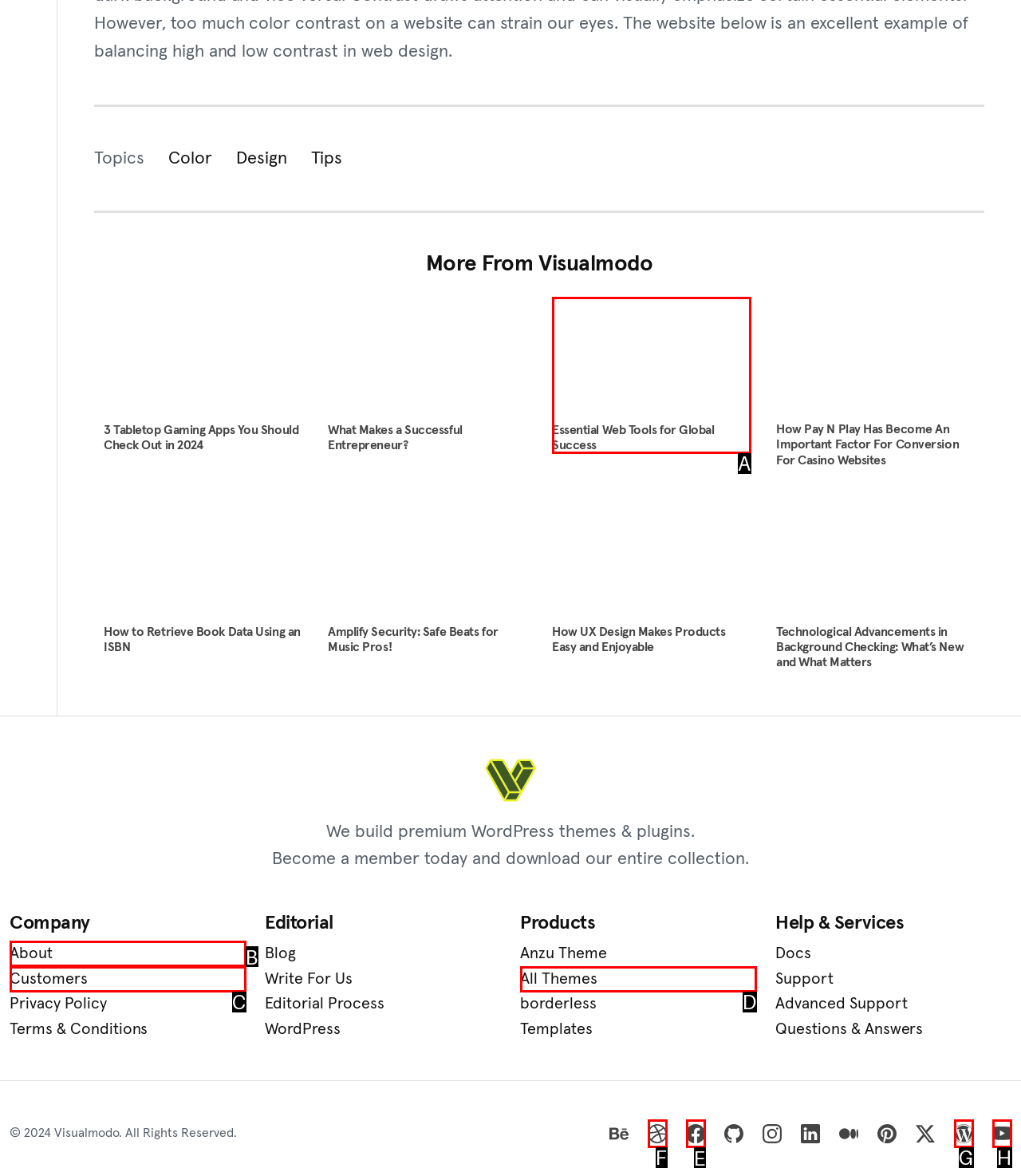Indicate which HTML element you need to click to complete the task: Follow Visualmodo on Facebook. Provide the letter of the selected option directly.

E